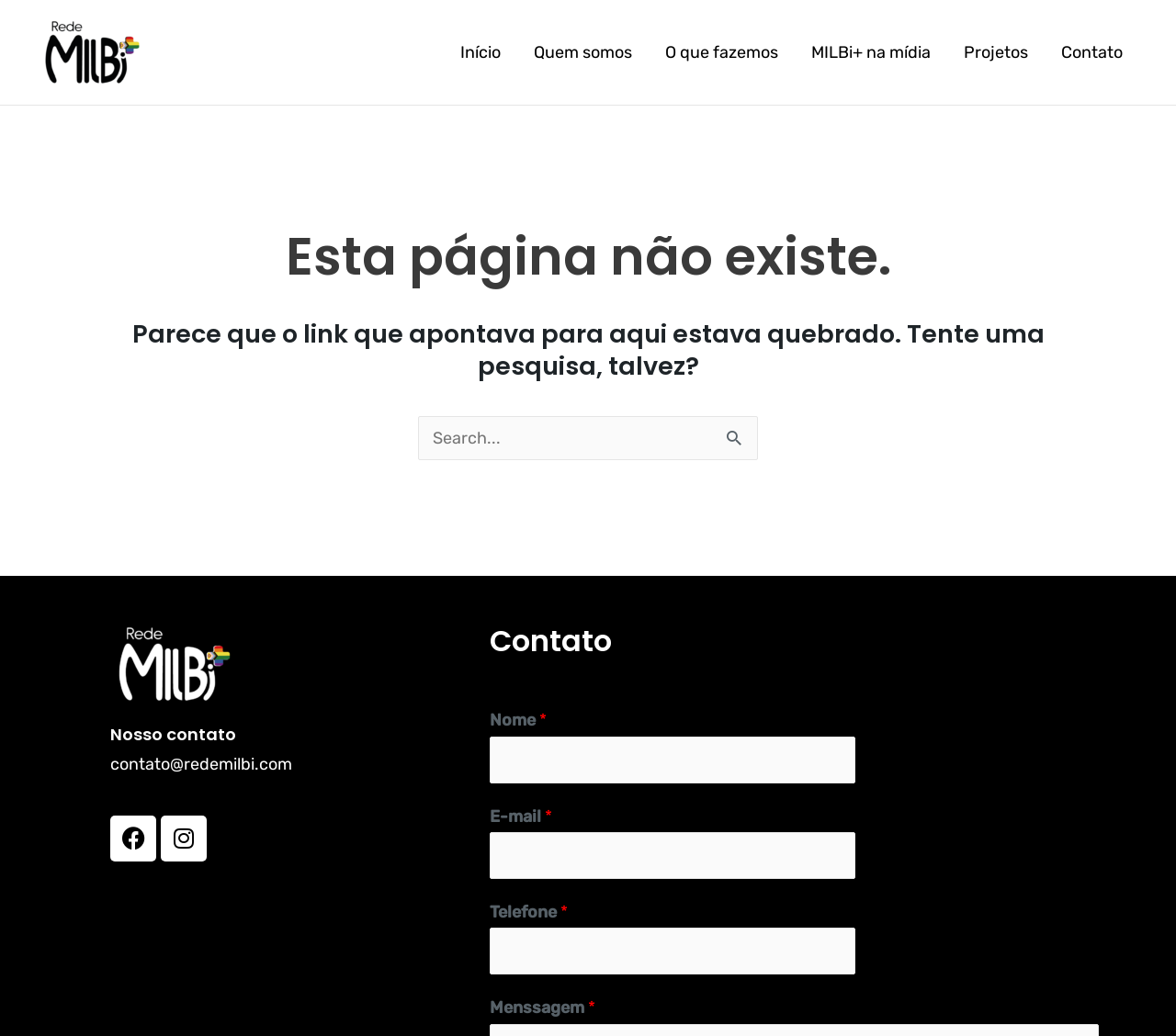Write a detailed summary of the webpage, including text, images, and layout.

This webpage appears to be an error page, indicating that the requested page was not found. At the top left corner, there is a link to "Rede MILBI+" with an accompanying image of the same name. Below this, there is a navigation menu with links to various sections of the website, including "Início", "Quem somos", "O que fazemos", "MILBi+ na mídia", "Projetos", and "Contato".

The main content of the page is a header that reads "Esta página não existe." (This page does not exist.) followed by a subheading that suggests searching for the desired content. Below this, there is a search bar with a label "Pesquisar por:" (Search by:) and a search button.

On the right side of the page, there is an image of the "Logo Rede MILBI+" and a heading that reads "Nosso contato" (Our contact). Below this, there is a section with contact information, including an email address and links to Facebook and Instagram.

Further down the page, there is a contact form with fields for name, email, phone number, and message. Each field is labeled and marked as required.